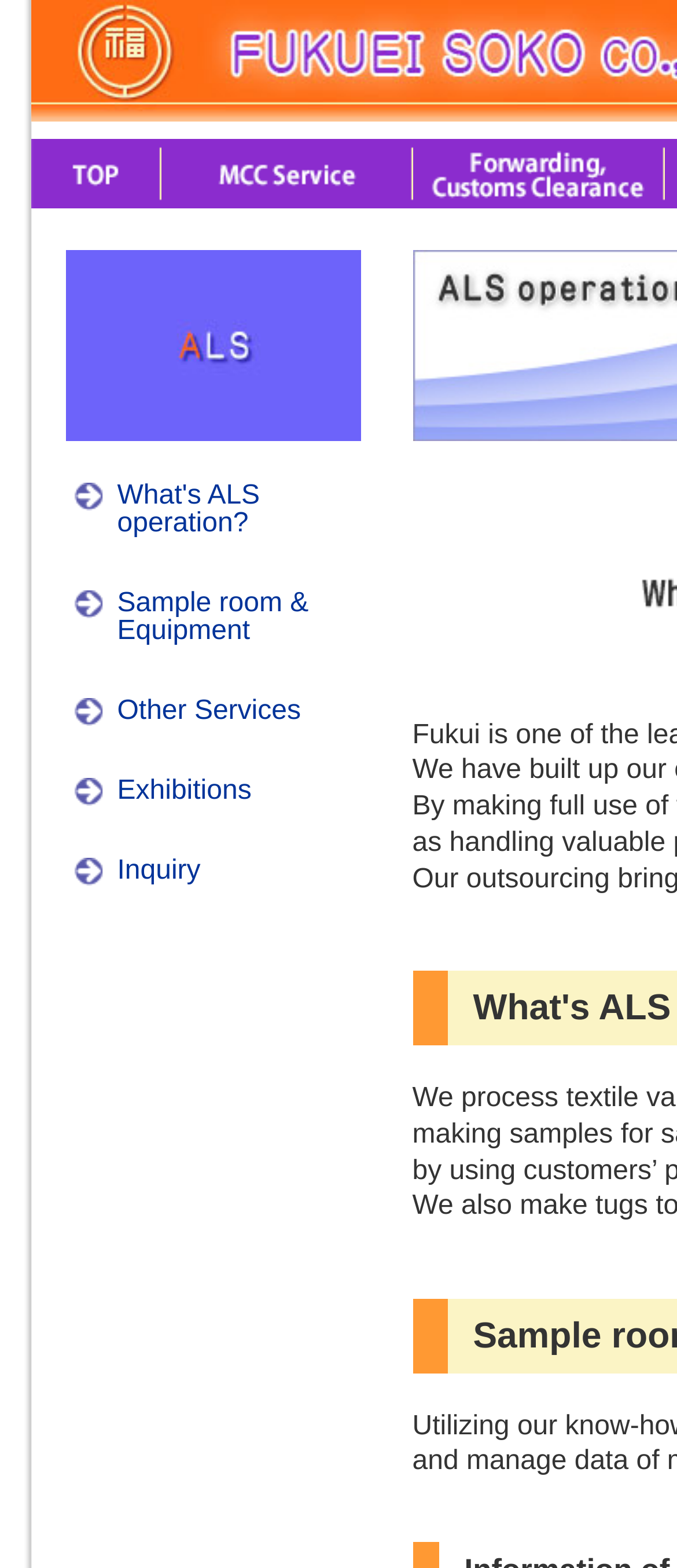Determine the bounding box coordinates (top-left x, top-left y, bottom-right x, bottom-right y) of the UI element described in the following text: Inquiry

[0.173, 0.546, 0.296, 0.565]